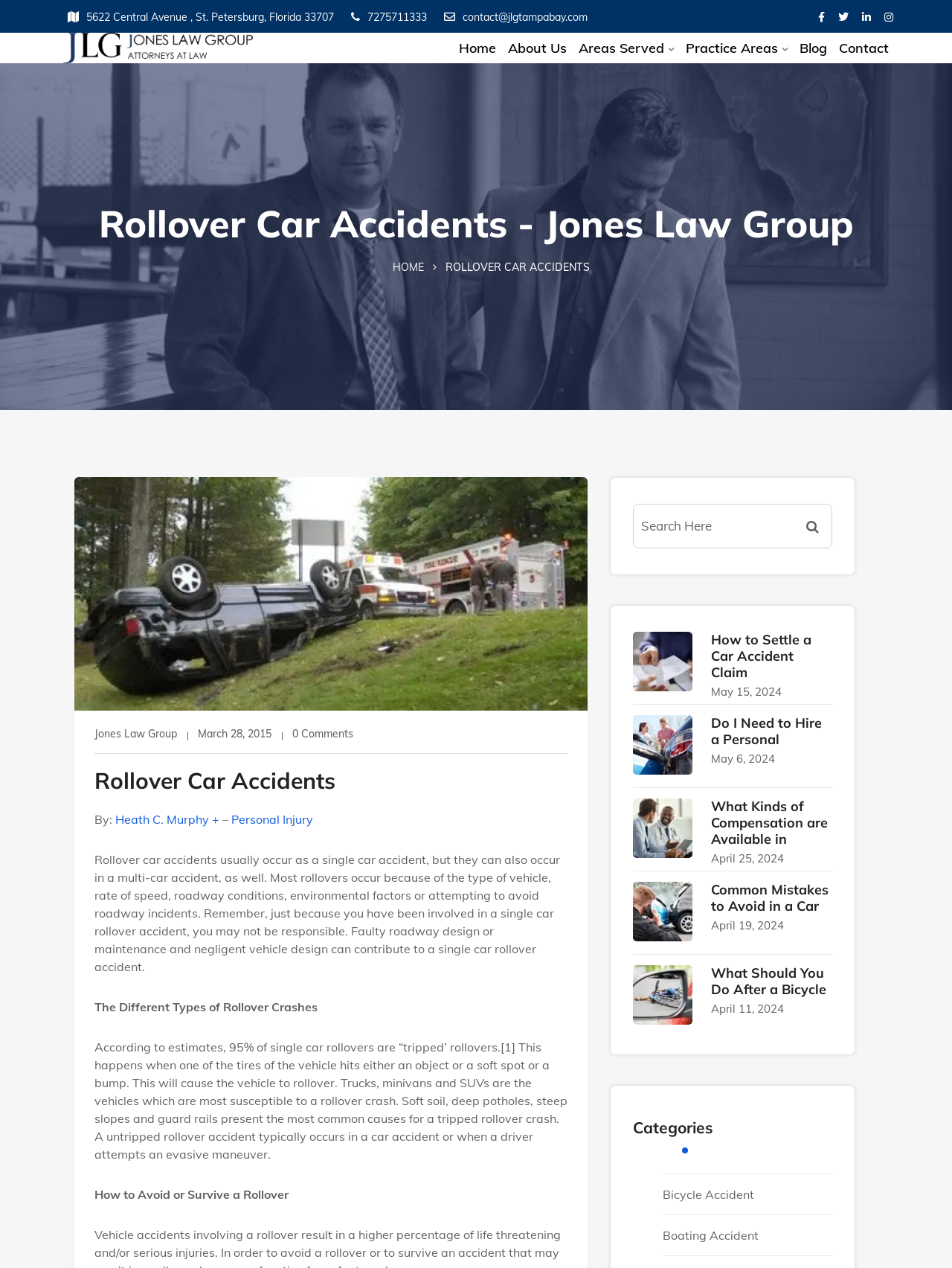Specify the bounding box coordinates of the area to click in order to follow the given instruction: "Contact the law group."

[0.881, 0.03, 0.934, 0.046]